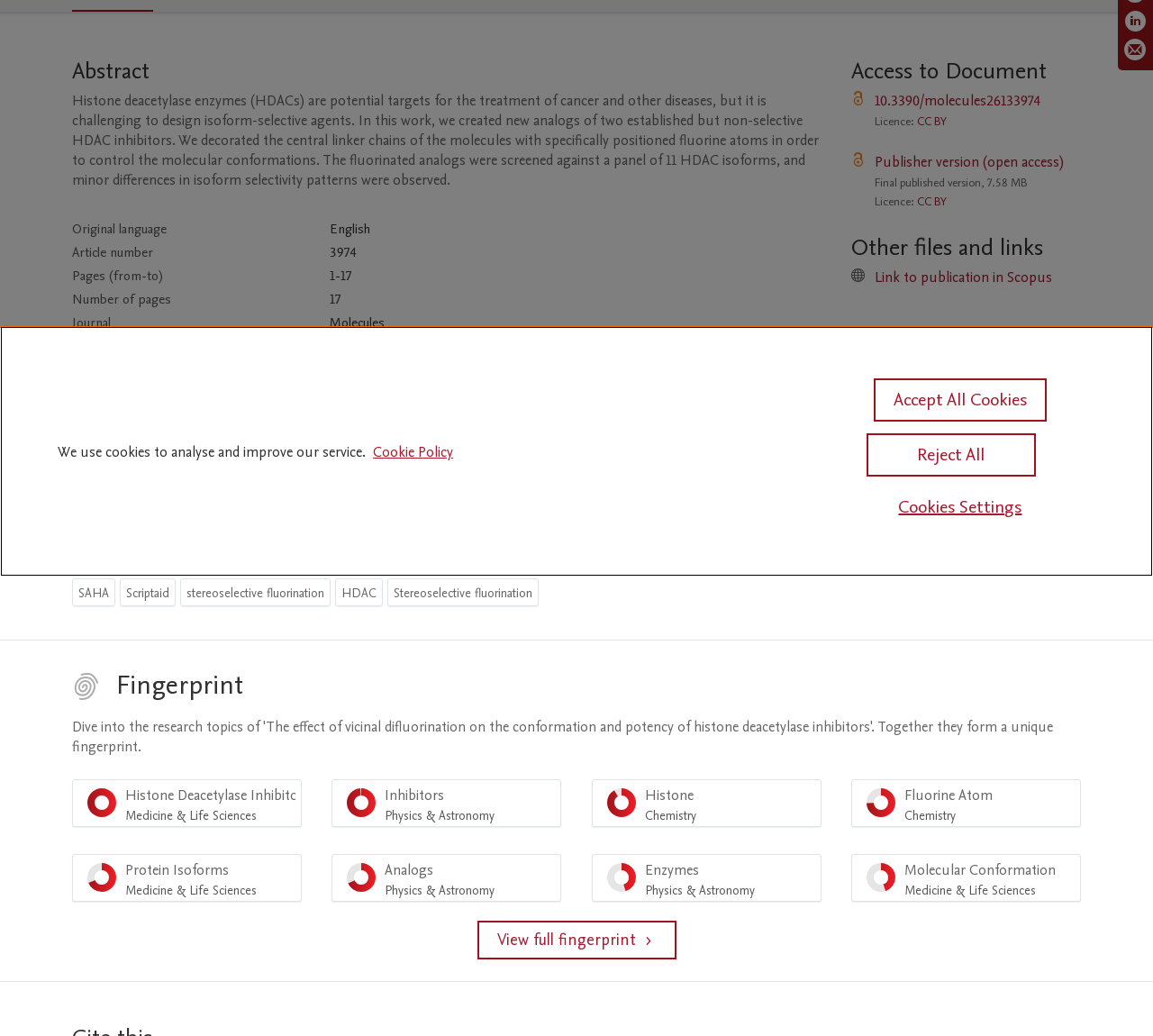Using the description "View full fingerprint", locate and provide the bounding box of the UI element.

[0.414, 0.889, 0.586, 0.926]